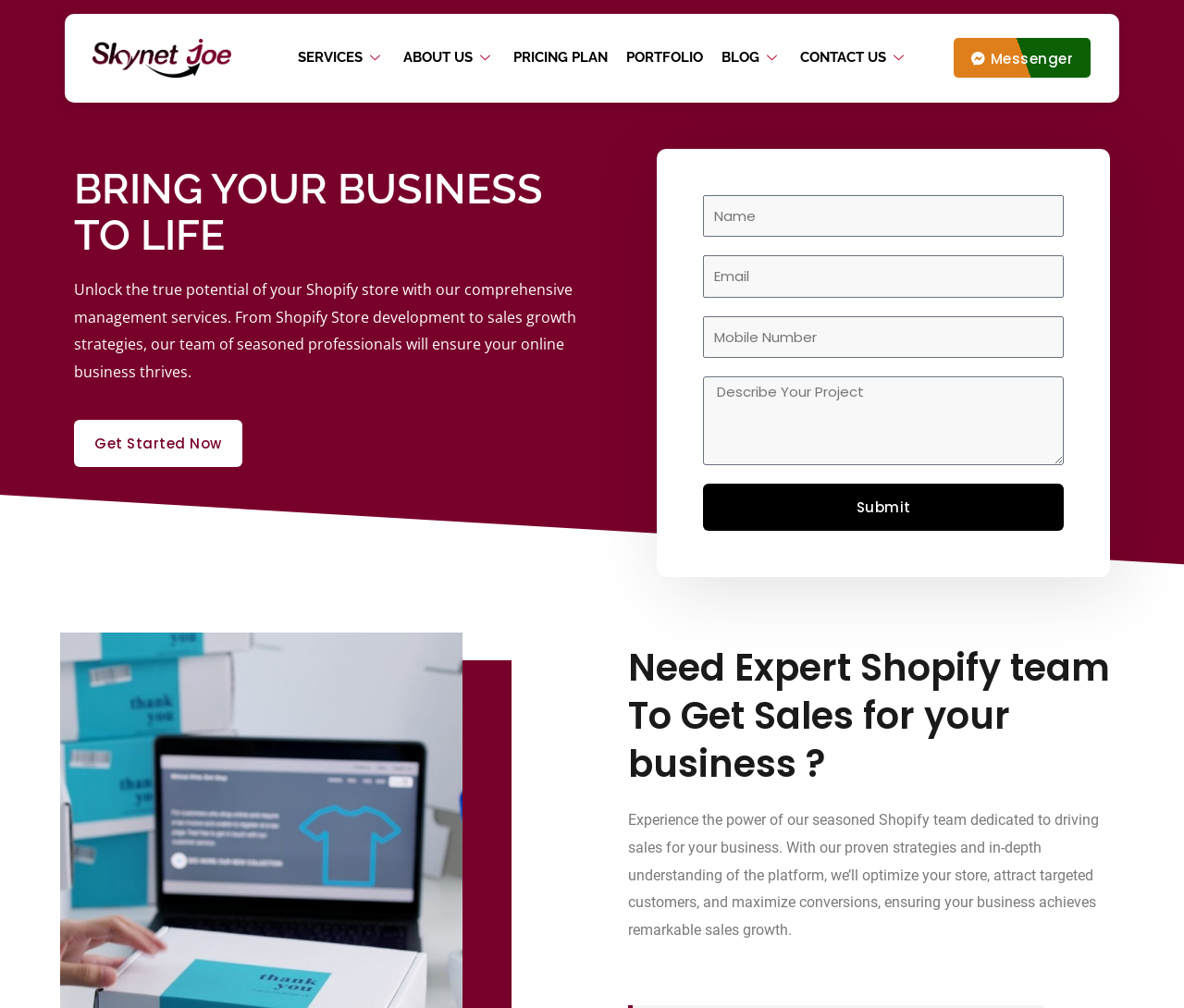What services does this Shopify store offer? Based on the screenshot, please respond with a single word or phrase.

Shopify store development, sales growth strategies